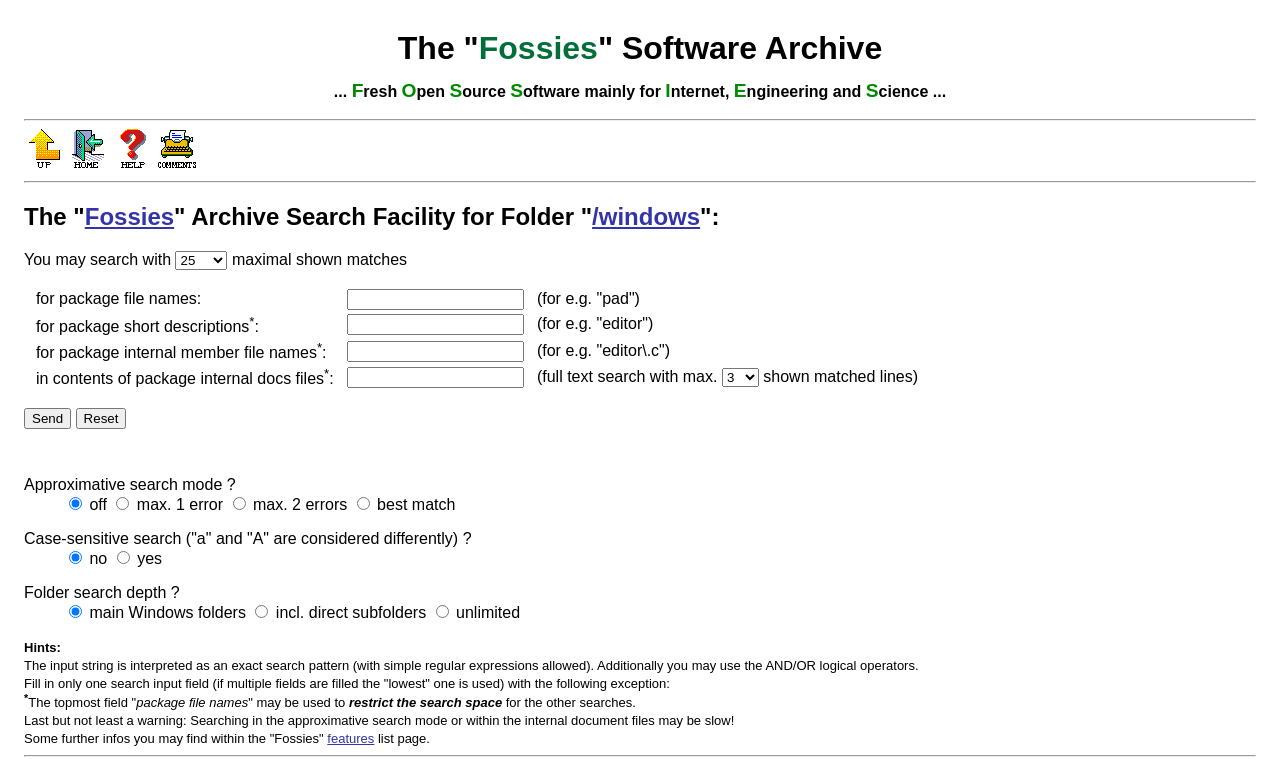Please specify the coordinates of the bounding box for the element that should be clicked to carry out this instruction: "go to home page". The coordinates must be four float numbers between 0 and 1, formatted as [left, top, right, bottom].

[0.053, 0.202, 0.085, 0.224]